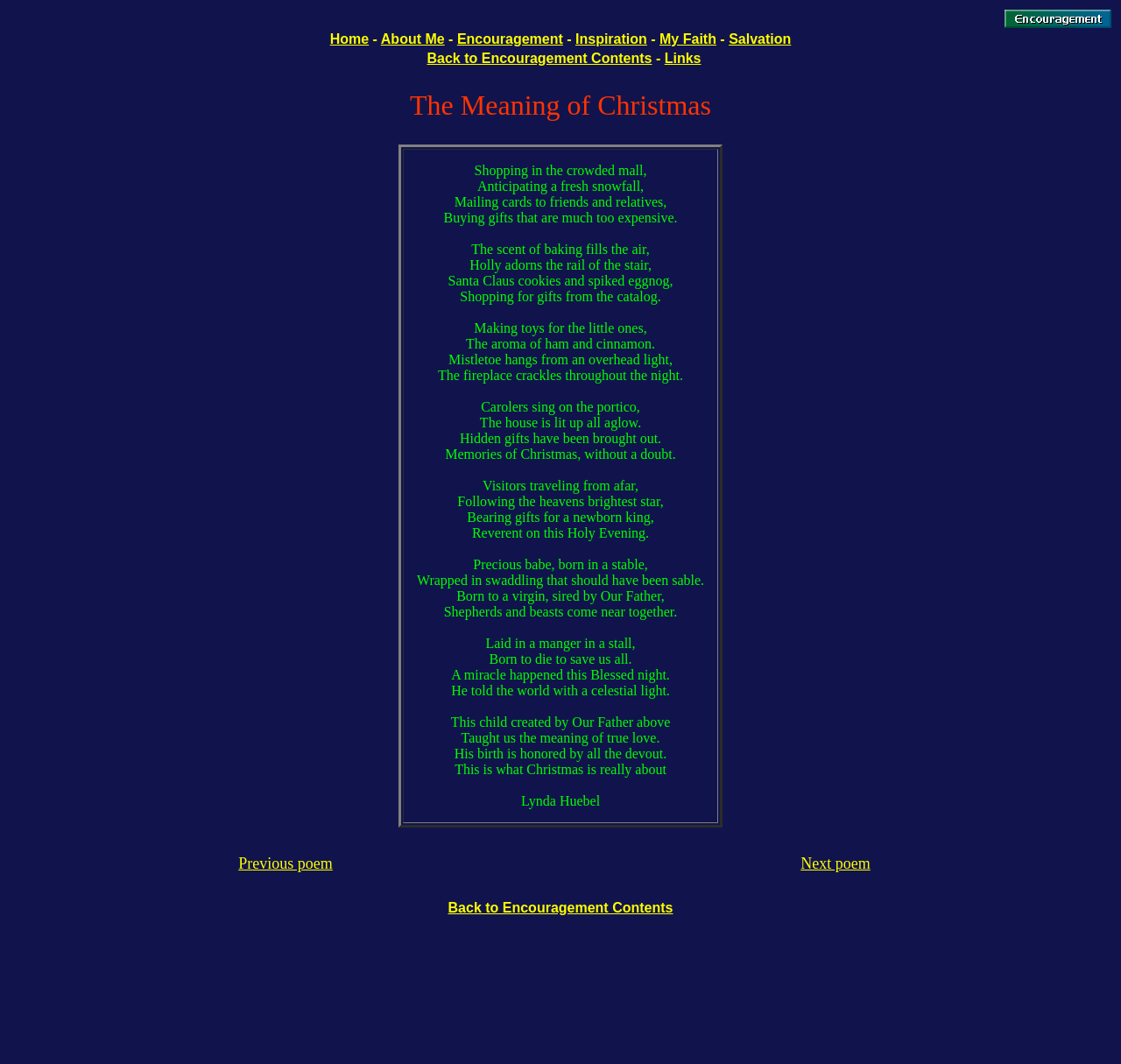Please mark the clickable region by giving the bounding box coordinates needed to complete this instruction: "Click on the 'Previous poem' link".

[0.213, 0.803, 0.297, 0.82]